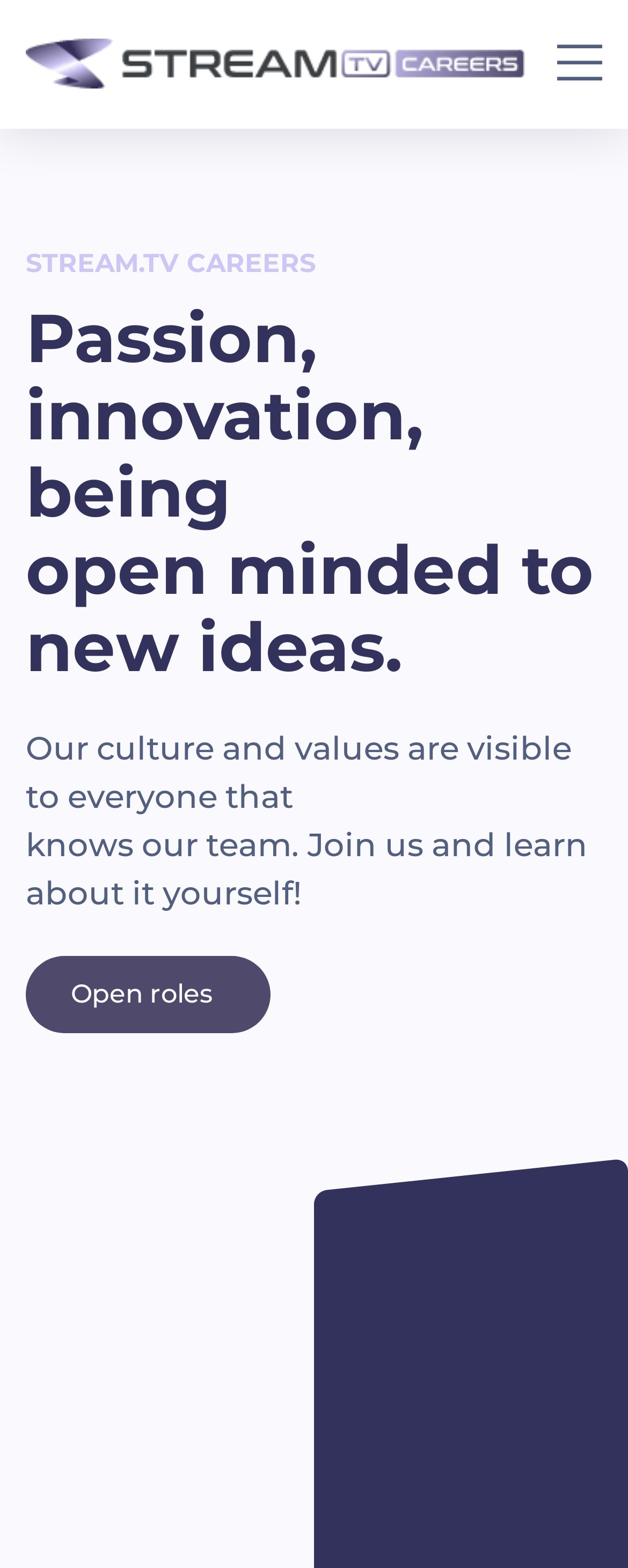What is the purpose of the webpage?
By examining the image, provide a one-word or phrase answer.

To recruit